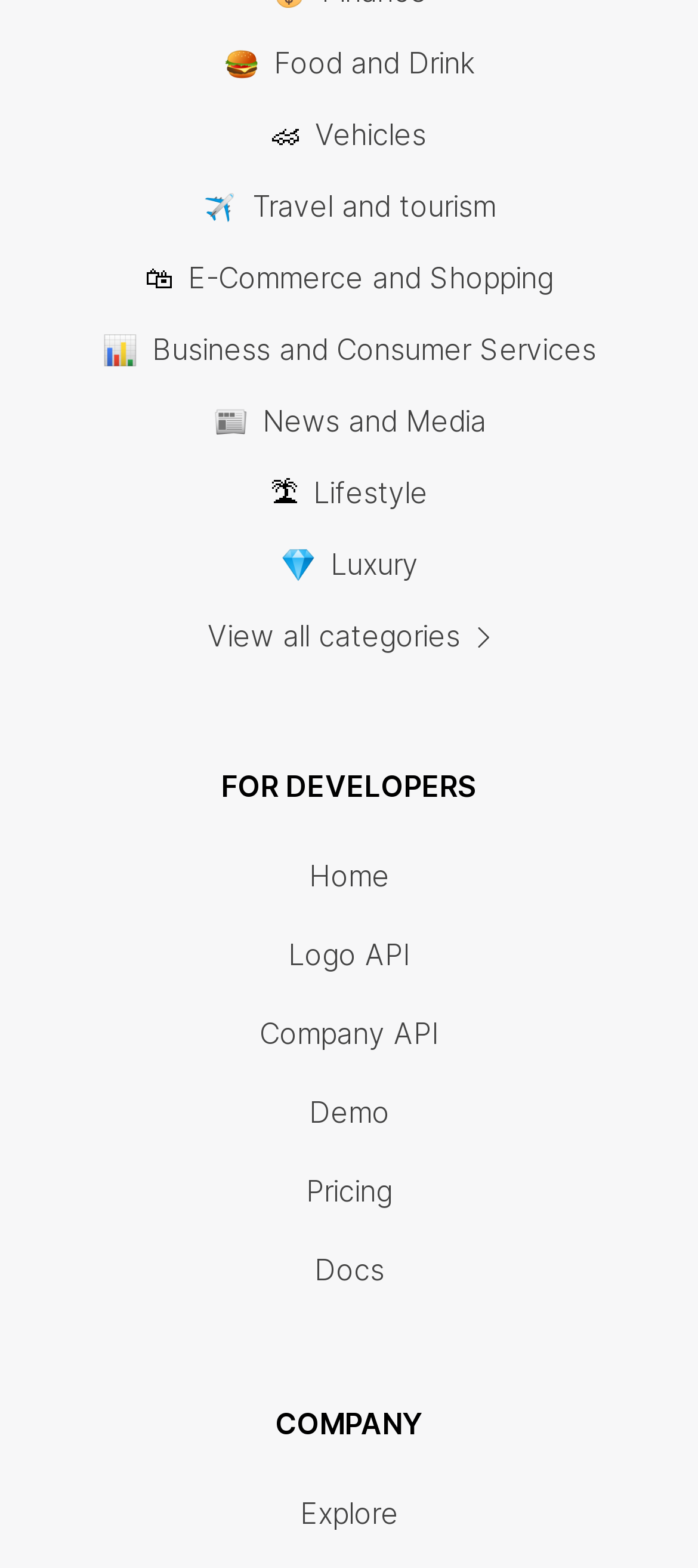Look at the image and give a detailed response to the following question: How many links are in the bottom section?

There are 7 links in the bottom section, including 'Home', 'Logo API', 'Company API', 'Demo', 'Pricing', 'Docs', and 'Explore'.